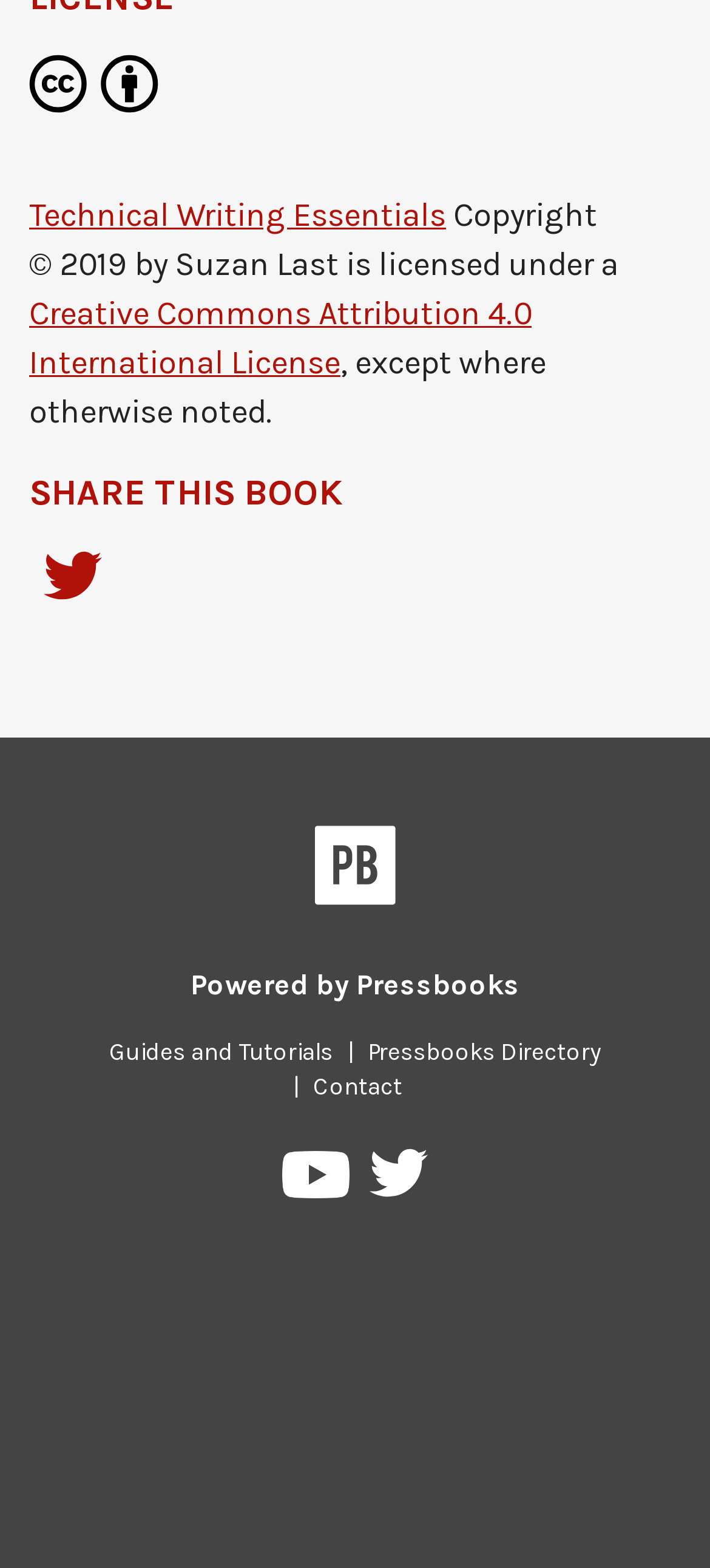What is the name of the book?
Using the image as a reference, answer the question with a short word or phrase.

Technical Writing Essentials